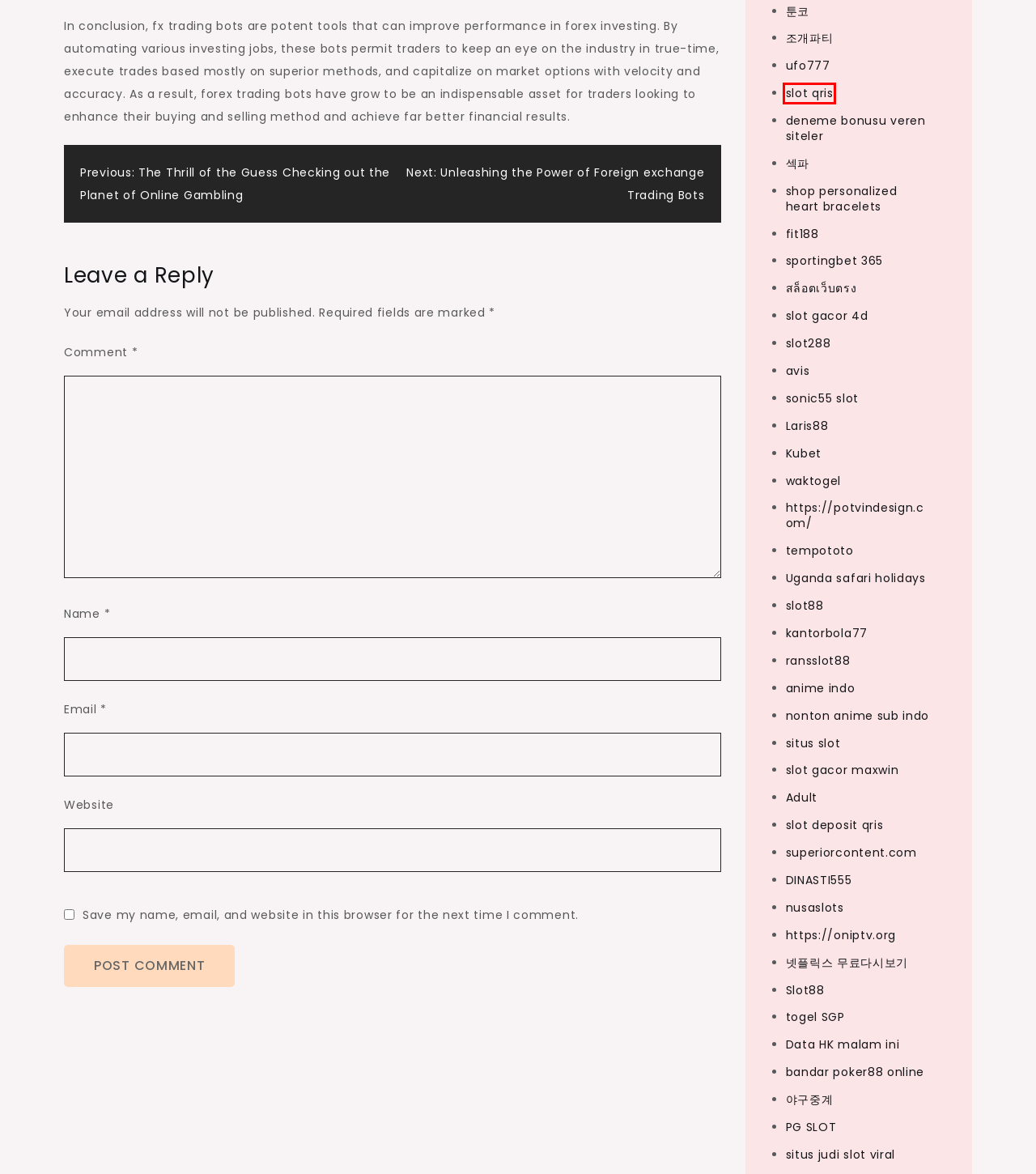You have a screenshot of a webpage with a red bounding box around a UI element. Determine which webpage description best matches the new webpage that results from clicking the element in the bounding box. Here are the candidates:
A. The Thrill of the Guess Checking out the Planet of Online Gambling – YOU LIKE IT
B. สล็อตเว็บตรง อันดับ 1 - เว็บเกมสล็อต ที่มาแรงที่สุดในไทย ปี 2024
C. O site de apostas em slots mais confiável de 2024
D. WAKTOGEL > Result Situs Toto Togel Online Resmi Hongkong #1
E. Unleashing the Power of Foreign exchange Trading Bots – YOU LIKE IT
F. Data Hk Tercepat: Live Draw Hk | Pengeluaran Hk | Keluaran Hongkong
G. Buy Shop Personalized Heart Bracelets
H. LAMPU777 : Situs Game Favorit Rakyat Indonesia

H